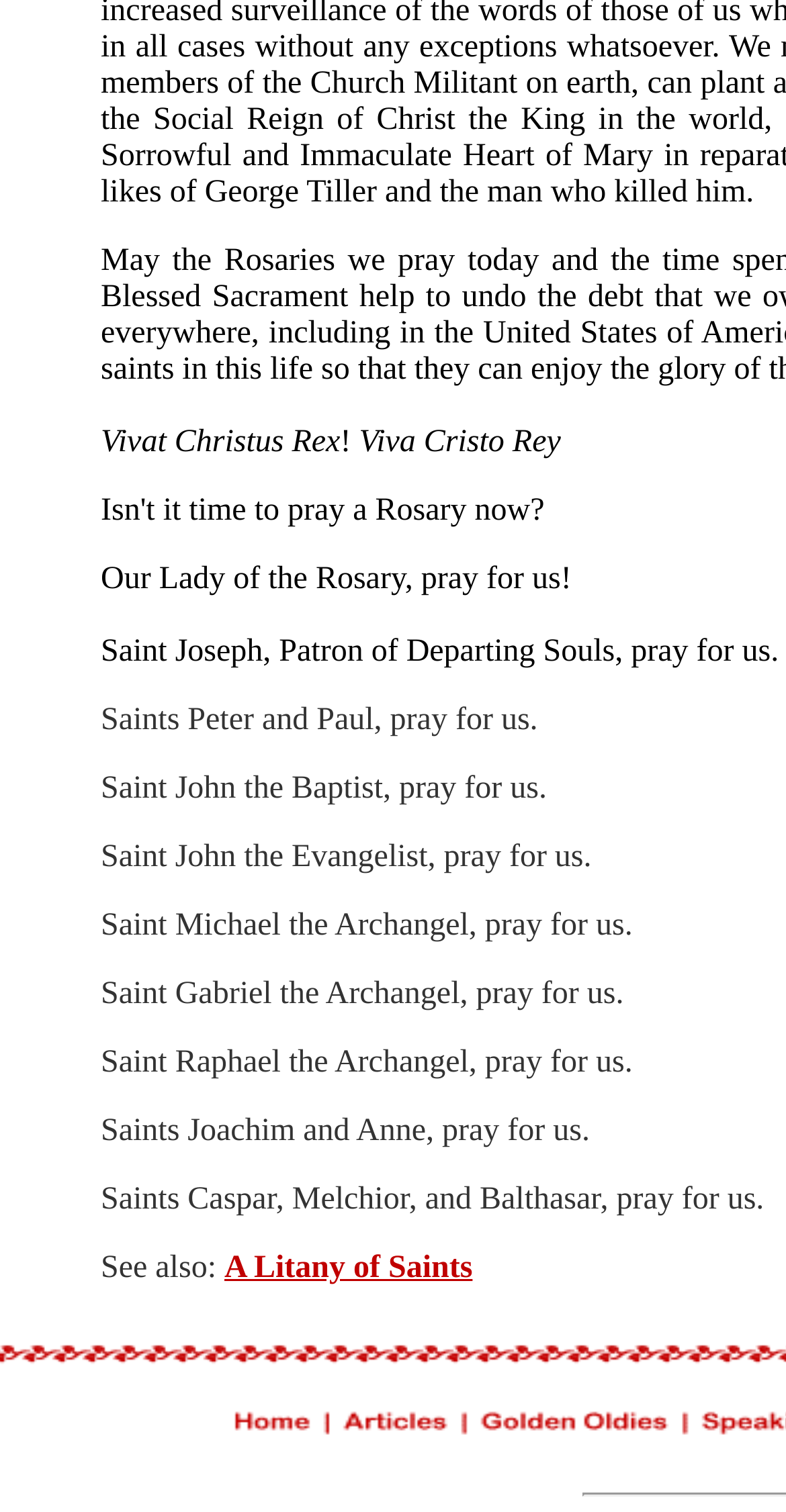What is the relationship between the saints listed?
Based on the image, give a one-word or short phrase answer.

Catholic tradition